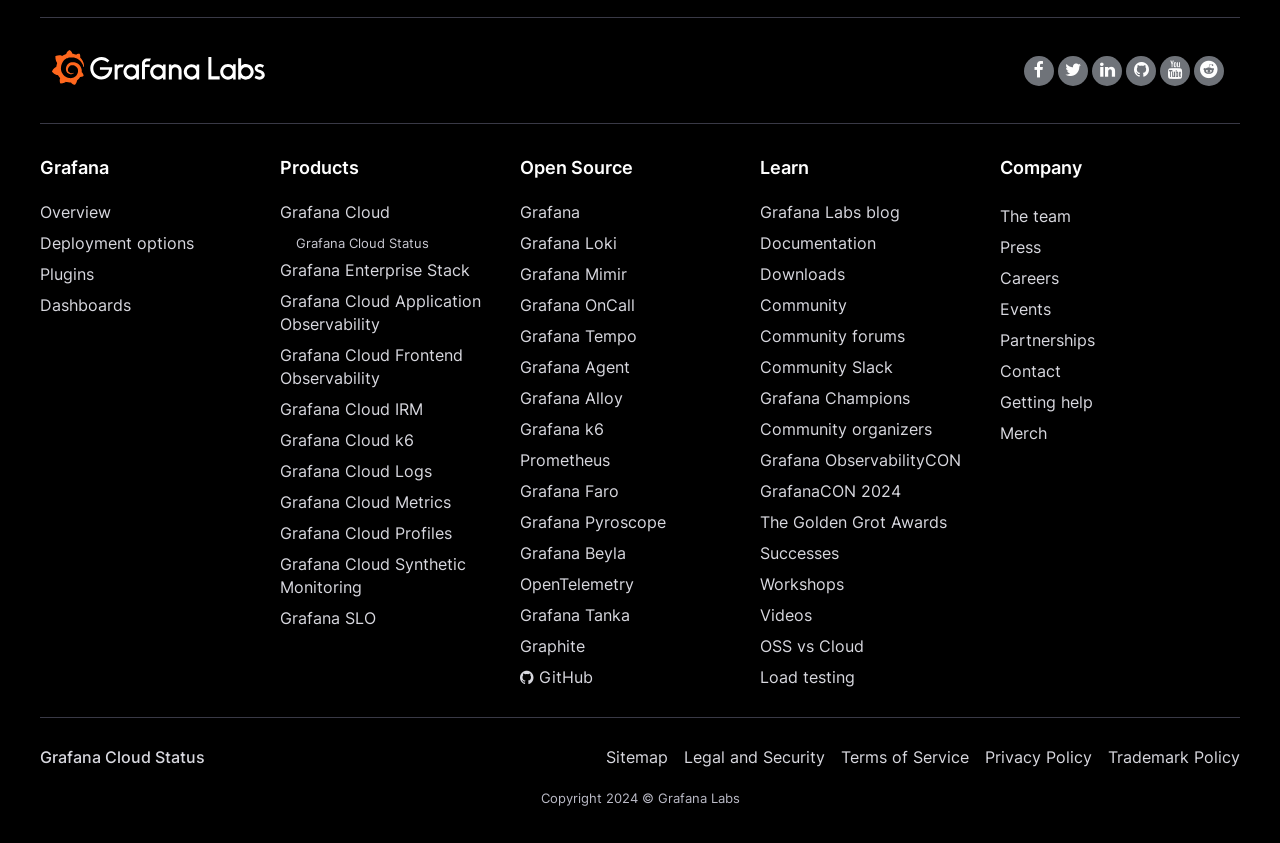Locate the coordinates of the bounding box for the clickable region that fulfills this instruction: "Learn about Grafana ObservabilityCON".

[0.594, 0.532, 0.781, 0.56]